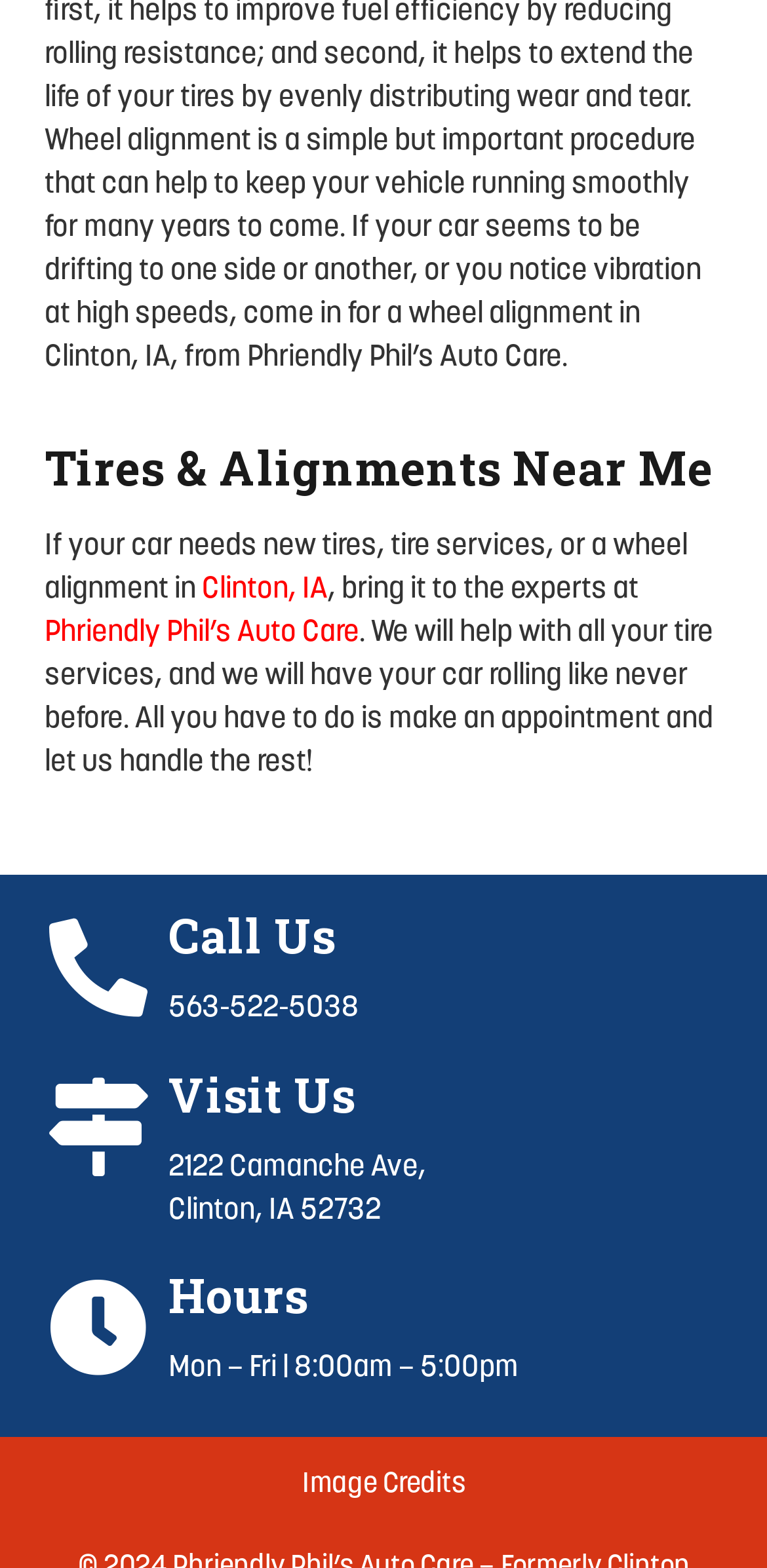Give a one-word or short phrase answer to this question: 
What are the hours of operation for Phriendly Phil’s Auto Care?

Mon – Fri | 8:00am – 5:00pm